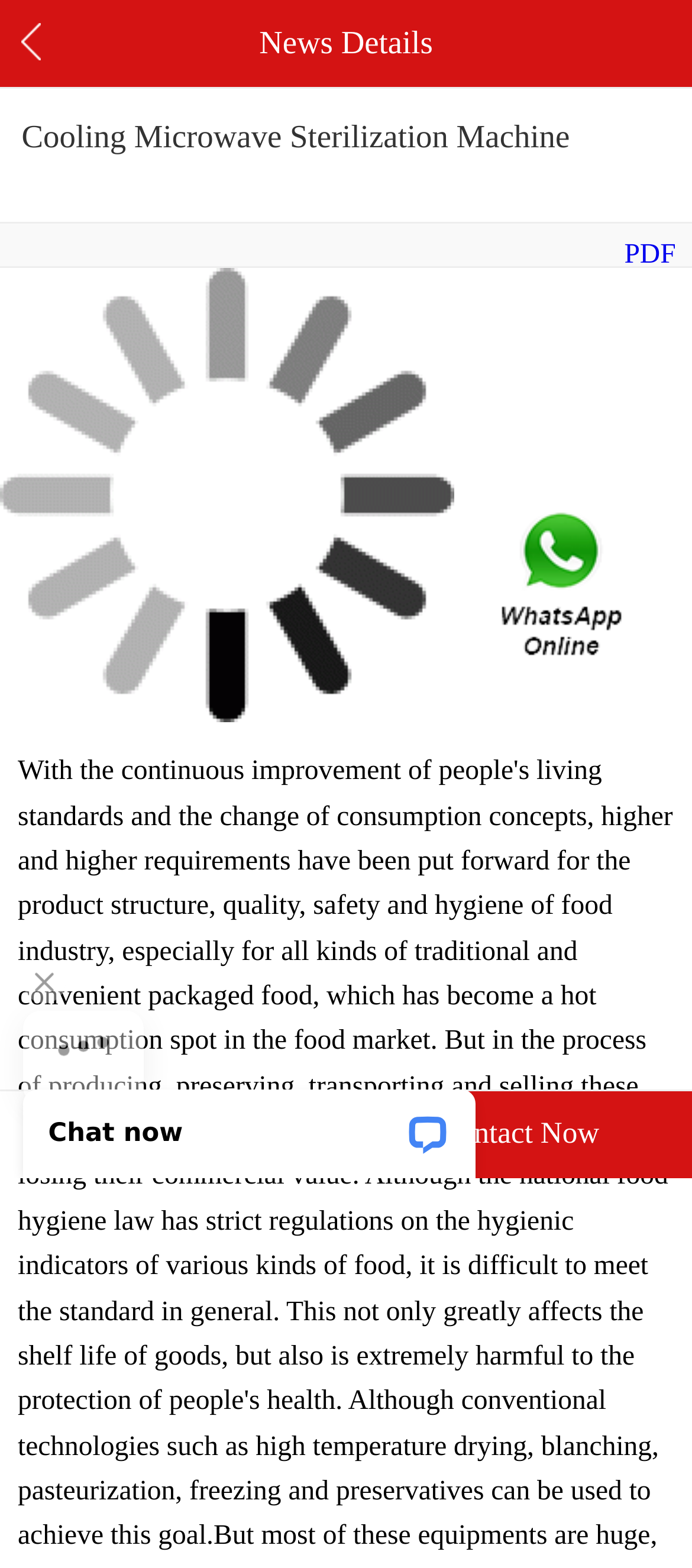Give the bounding box coordinates for this UI element: "title="Contact Us"". The coordinates should be four float numbers between 0 and 1, arranged as [left, top, right, bottom].

[0.718, 0.323, 0.913, 0.429]